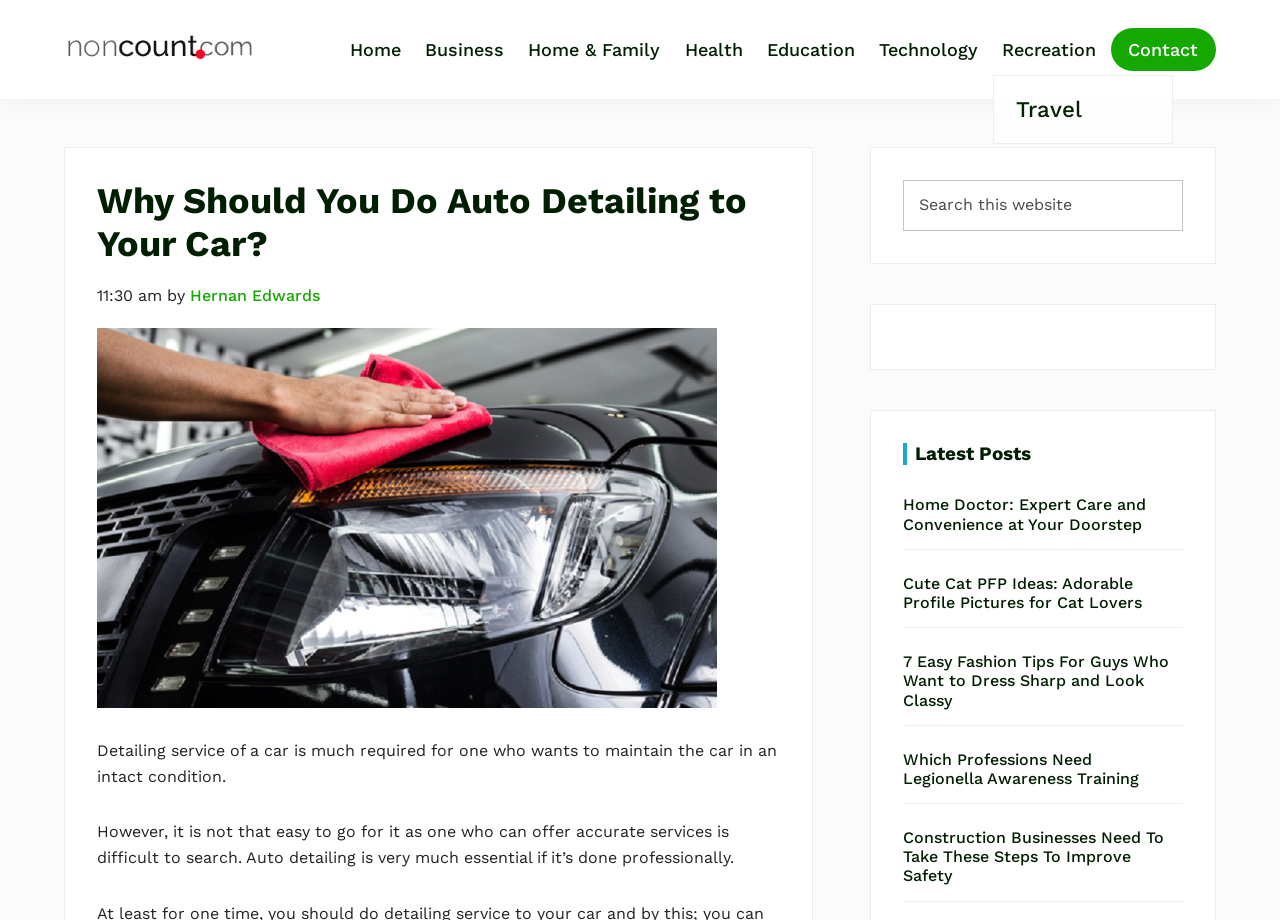Based on the element description parent_node: NonCount.com, identify the bounding box coordinates for the UI element. The coordinates should be in the format (top-left x, top-left y, bottom-right x, bottom-right y) and within the 0 to 1 range.

[0.05, 0.018, 0.198, 0.09]